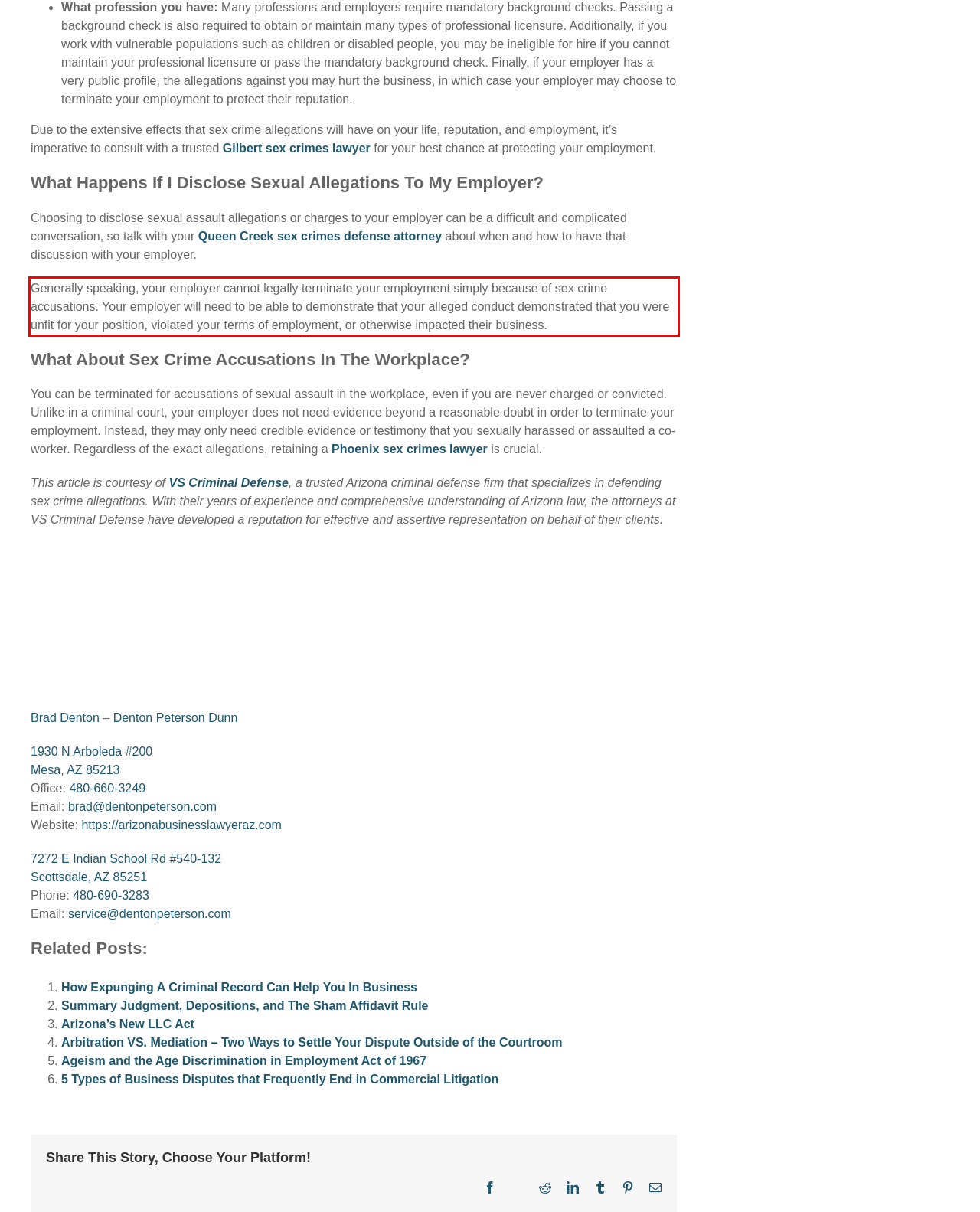Given a screenshot of a webpage with a red bounding box, extract the text content from the UI element inside the red bounding box.

Generally speaking, your employer cannot legally terminate your employment simply because of sex crime accusations. Your employer will need to be able to demonstrate that your alleged conduct demonstrated that you were unfit for your position, violated your terms of employment, or otherwise impacted their business.